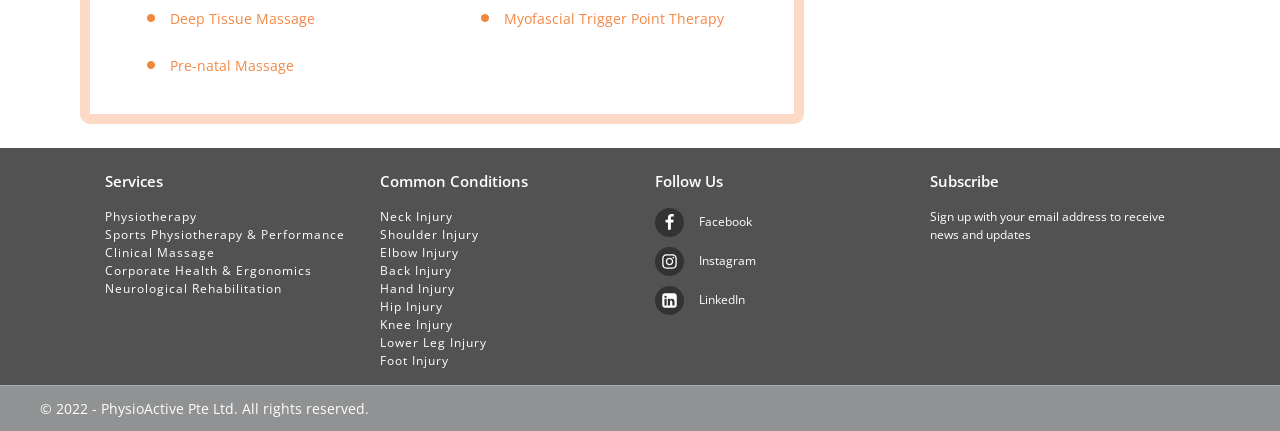Please find the bounding box coordinates of the element that needs to be clicked to perform the following instruction: "View Physiotherapy services". The bounding box coordinates should be four float numbers between 0 and 1, represented as [left, top, right, bottom].

[0.082, 0.482, 0.27, 0.523]